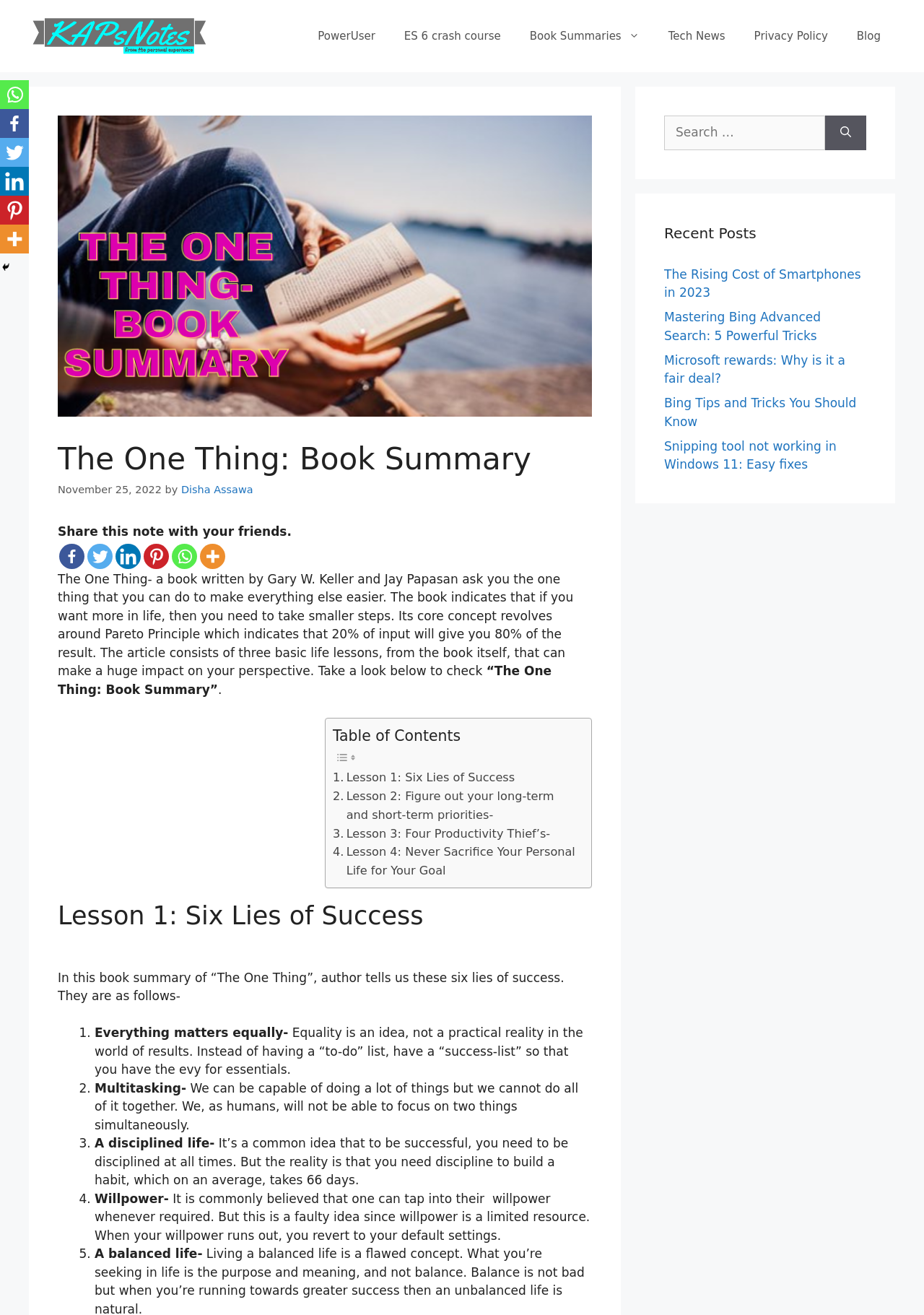What is the topic of the 'Recent Posts' section?
Using the information presented in the image, please offer a detailed response to the question.

I found the answer by looking at the links 'The Rising Cost of Smartphones in 2023', 'Mastering Bing Advanced Search: 5 Powerful Tricks', and 'Snipping tool not working in Windows 11: Easy fixes' which are located in the 'Recent Posts' section, indicating that the topic of this section is related to technology and smartphones.